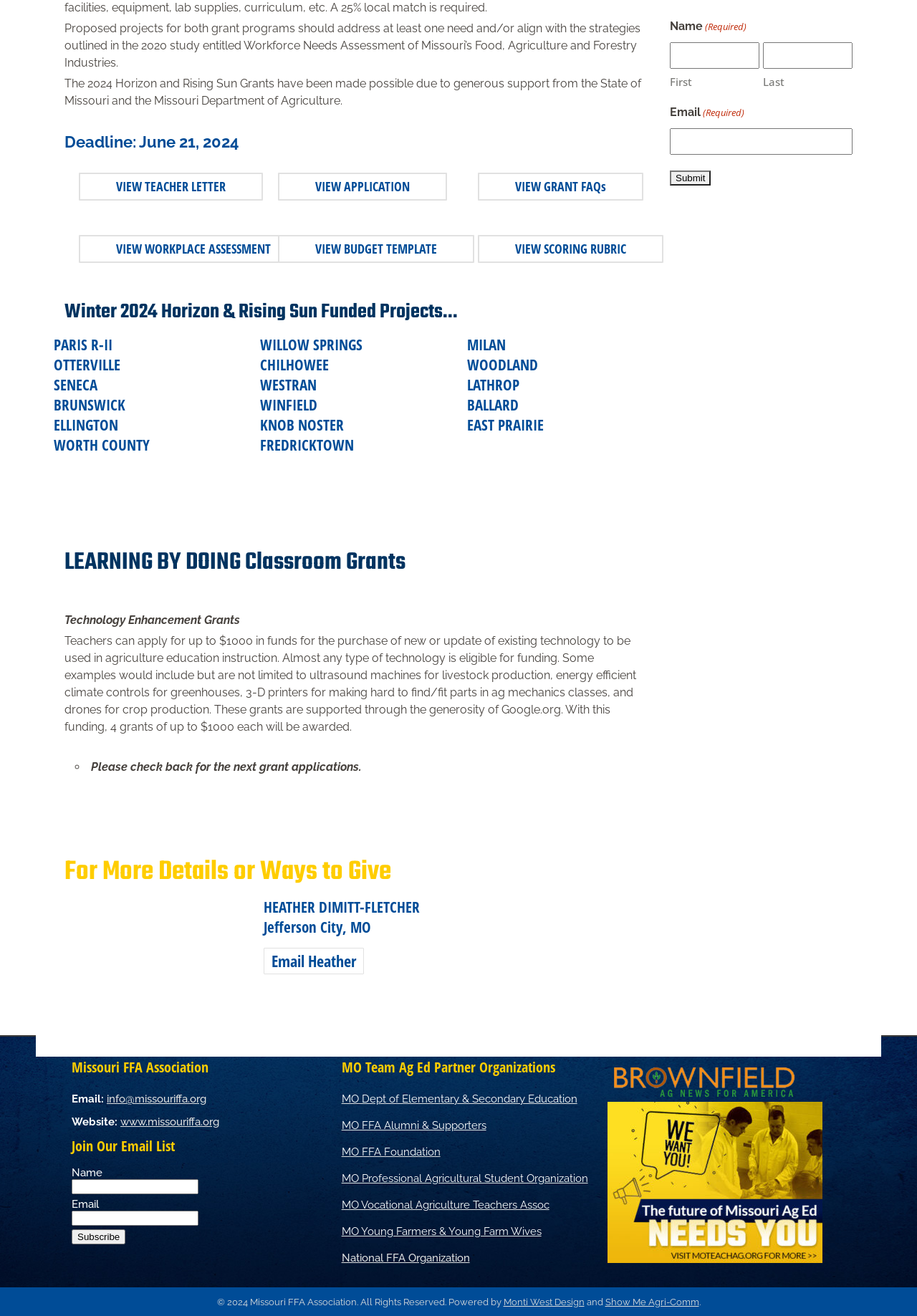Identify the bounding box for the element characterized by the following description: "Email Heather".

[0.288, 0.72, 0.397, 0.74]